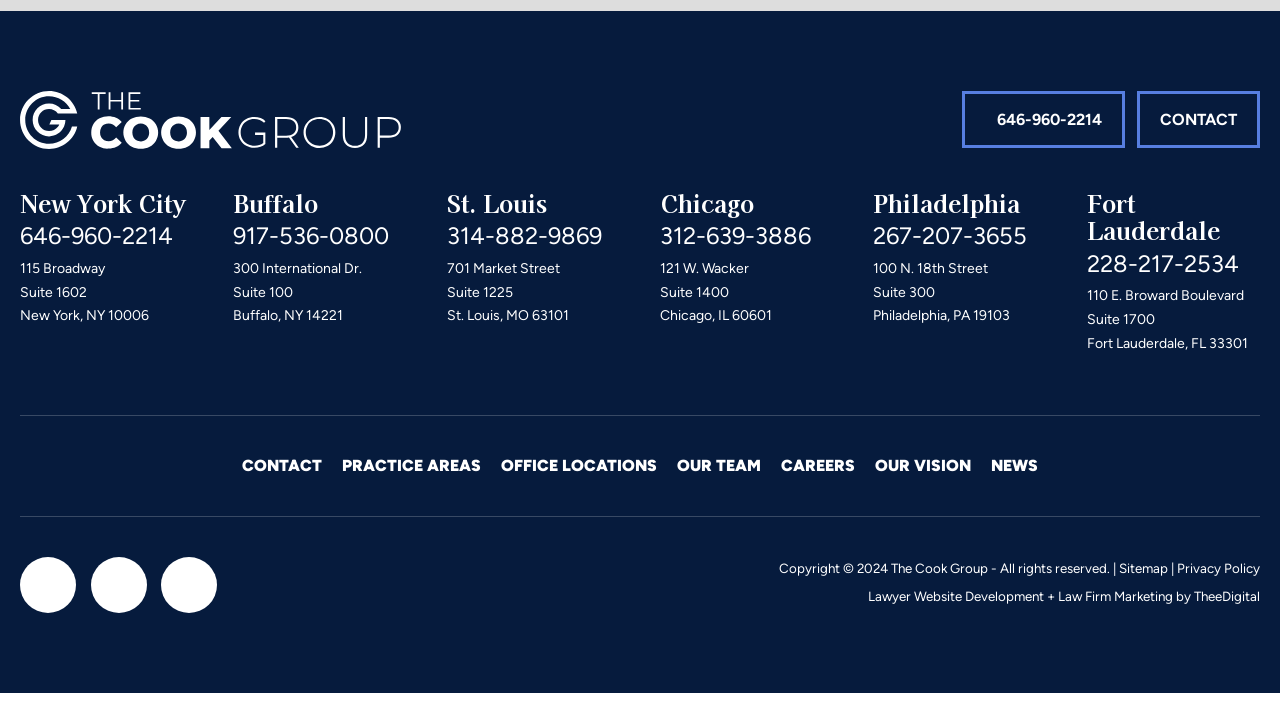Can you specify the bounding box coordinates for the region that should be clicked to fulfill this instruction: "Call the phone number 646-960-2214".

[0.752, 0.162, 0.879, 0.242]